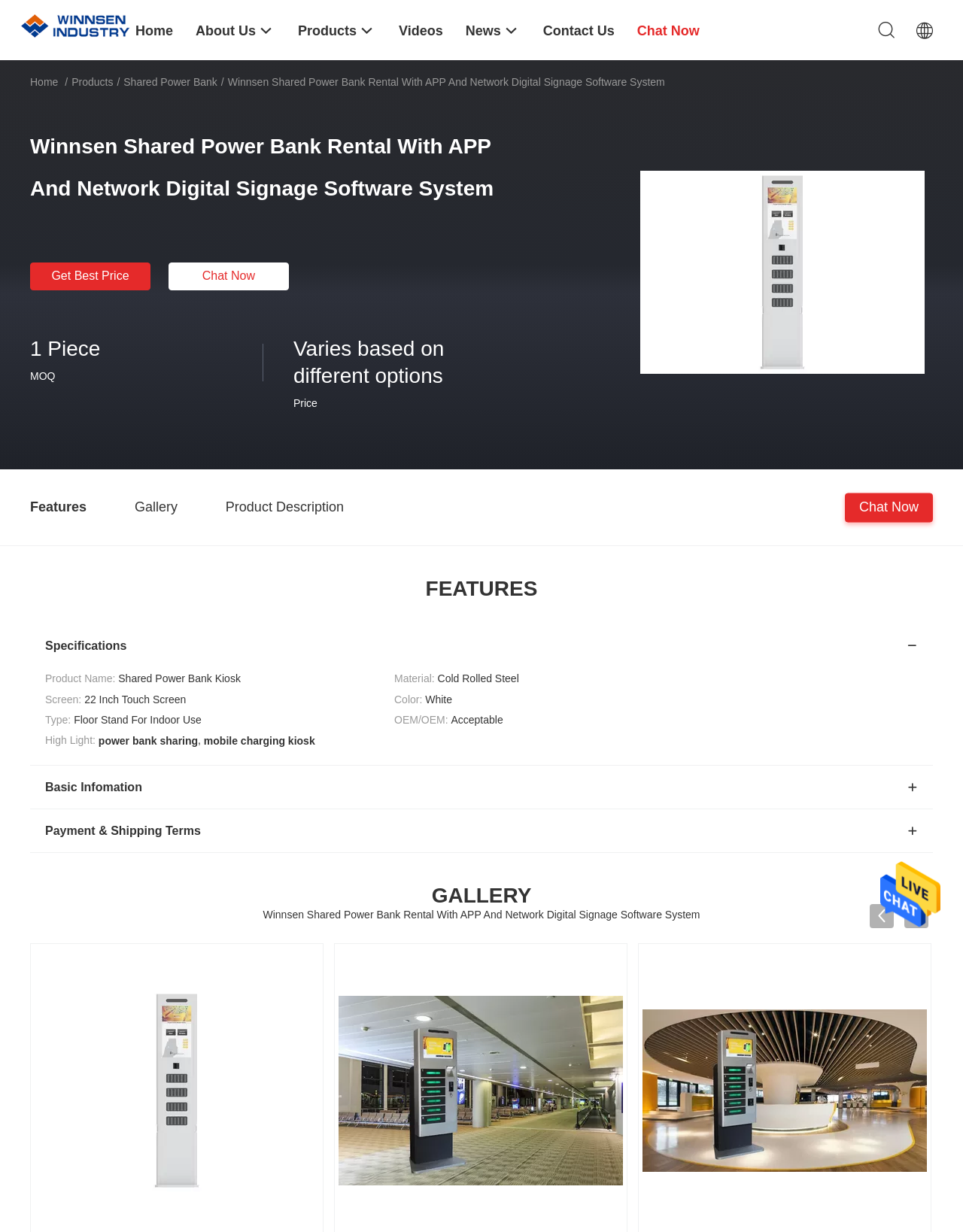Explain the webpage in detail, including its primary components.

This webpage is about Winnsen Shared Power Bank Rental With APP And Network Digital Signage Software System, a product from China's leading power bank sharing company. At the top right corner, there is a "Send Message" link with an accompanying image. Below it, there is a company logo and a link to "Winnsen Industry Co., Ltd." with an image.

The main navigation menu is located at the top, with links to "Home", "About Us", "Products", "Videos", "News", "Contact Us", and "Chat Now". Below the navigation menu, there is a breadcrumb trail showing the current page's location, with links to "Home" and "Products".

The product's title, "Winnsen Shared Power Bank Rental With APP And Network Digital Signage Software System", is displayed prominently in the middle of the page, with a "Get Best Price" button and a "Chat Now" button below it. To the right of the title, there is a product image with a link to the product page.

The product's details are organized into sections, including "Features", "Gallery", and "Product Description". The "Features" section lists the product's specifications, including material, screen, color, type, and OEM/OEM status. The "Gallery" section displays multiple images of the product.

At the bottom of the page, there are sections for "Basic Infomation", "Payment & Shipping Terms", and "GALLERY", with a large product image spanning across the page.